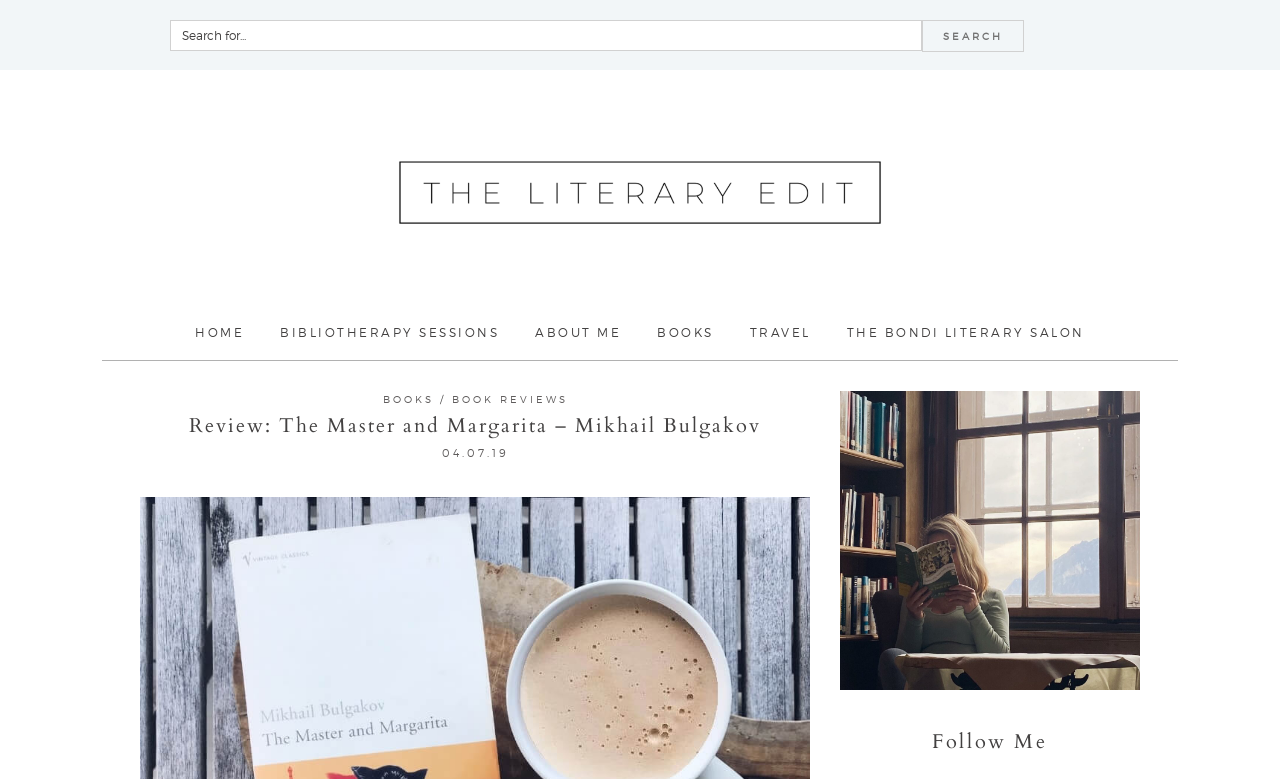Using the details in the image, give a detailed response to the question below:
What is the book being reviewed?

The answer can be found by looking at the heading 'Review: The Master and Margarita – Mikhail Bulgakov' which suggests that the book being reviewed is 'The Master and Margarita' by Mikhail Bulgakov.